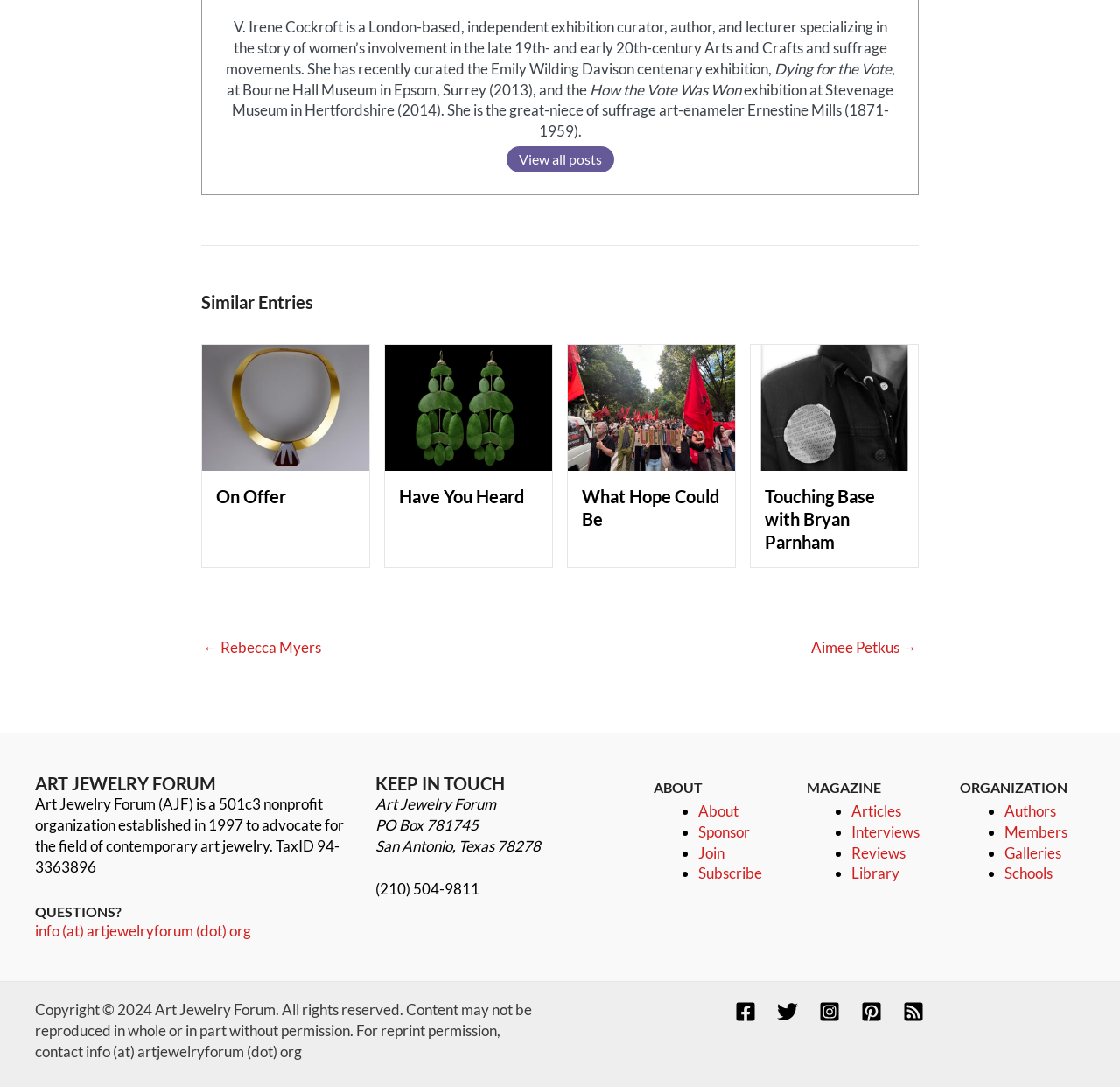Reply to the question with a brief word or phrase: Who is the author of the article about Emily Wilding Davison?

V. Irene Cockroft